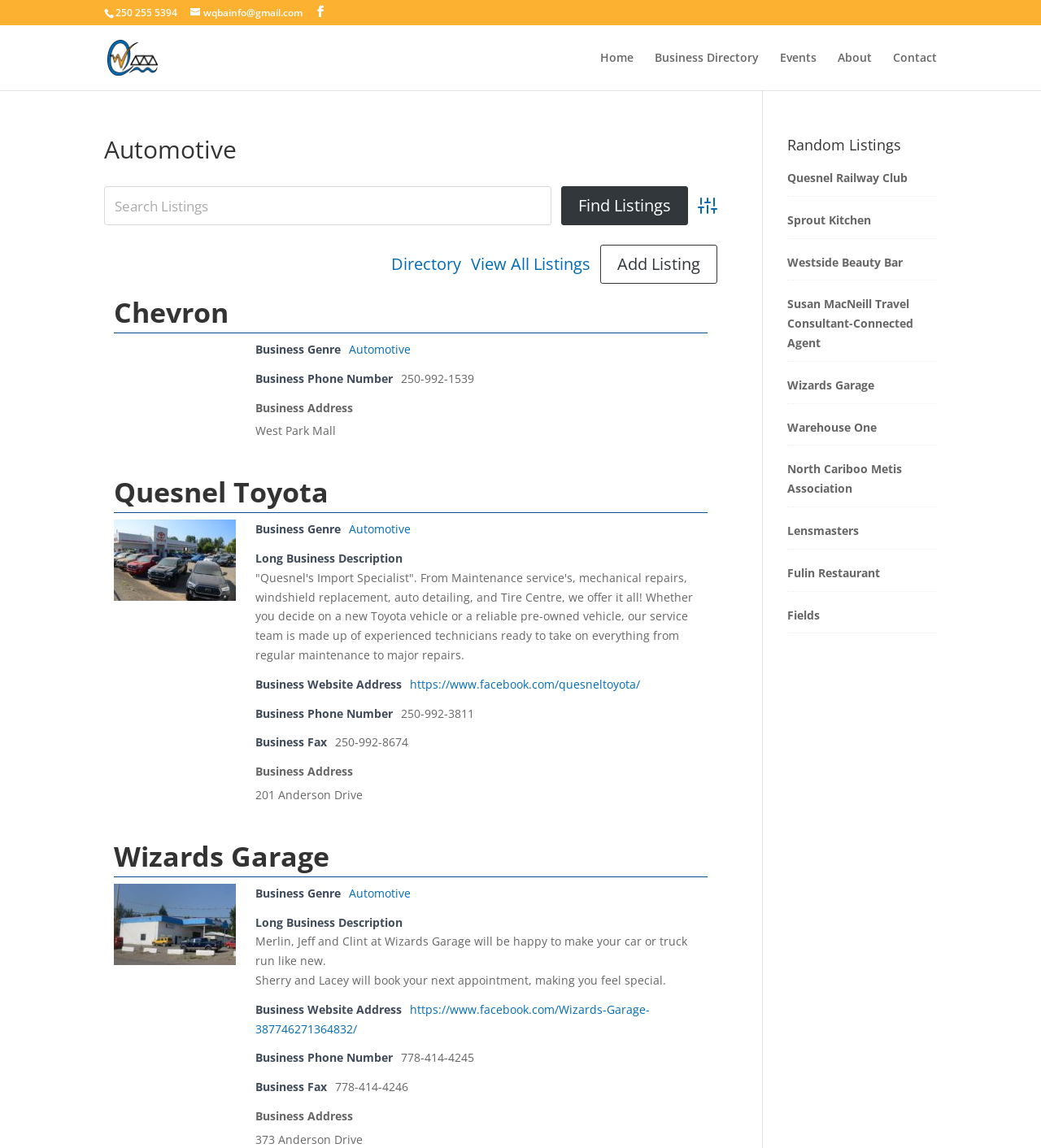Determine the bounding box coordinates of the region I should click to achieve the following instruction: "Search for a business". Ensure the bounding box coordinates are four float numbers between 0 and 1, i.e., [left, top, right, bottom].

[0.1, 0.162, 0.53, 0.196]